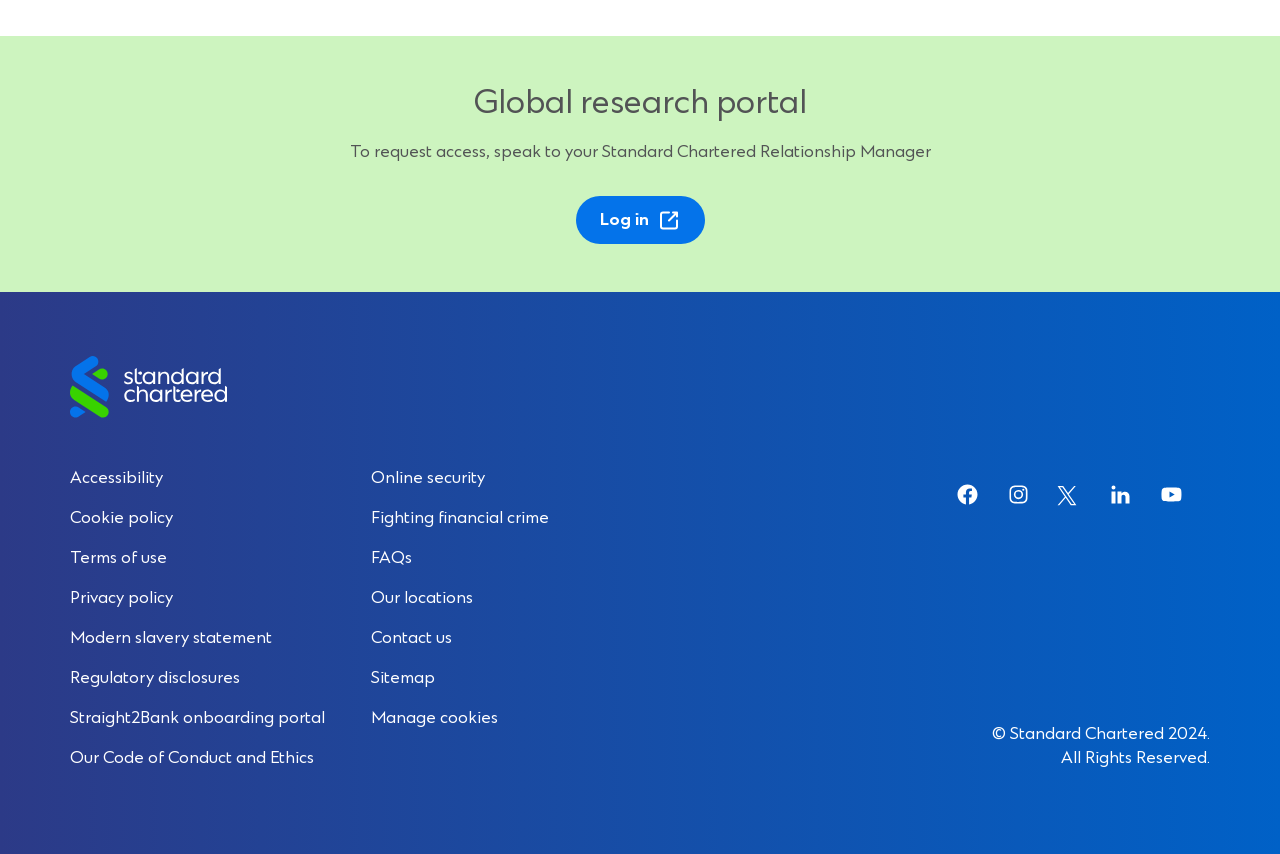From the webpage screenshot, identify the region described by FAQs. Provide the bounding box coordinates as (top-left x, top-left y, bottom-right x, bottom-right y), with each value being a floating point number between 0 and 1.

[0.29, 0.641, 0.322, 0.665]